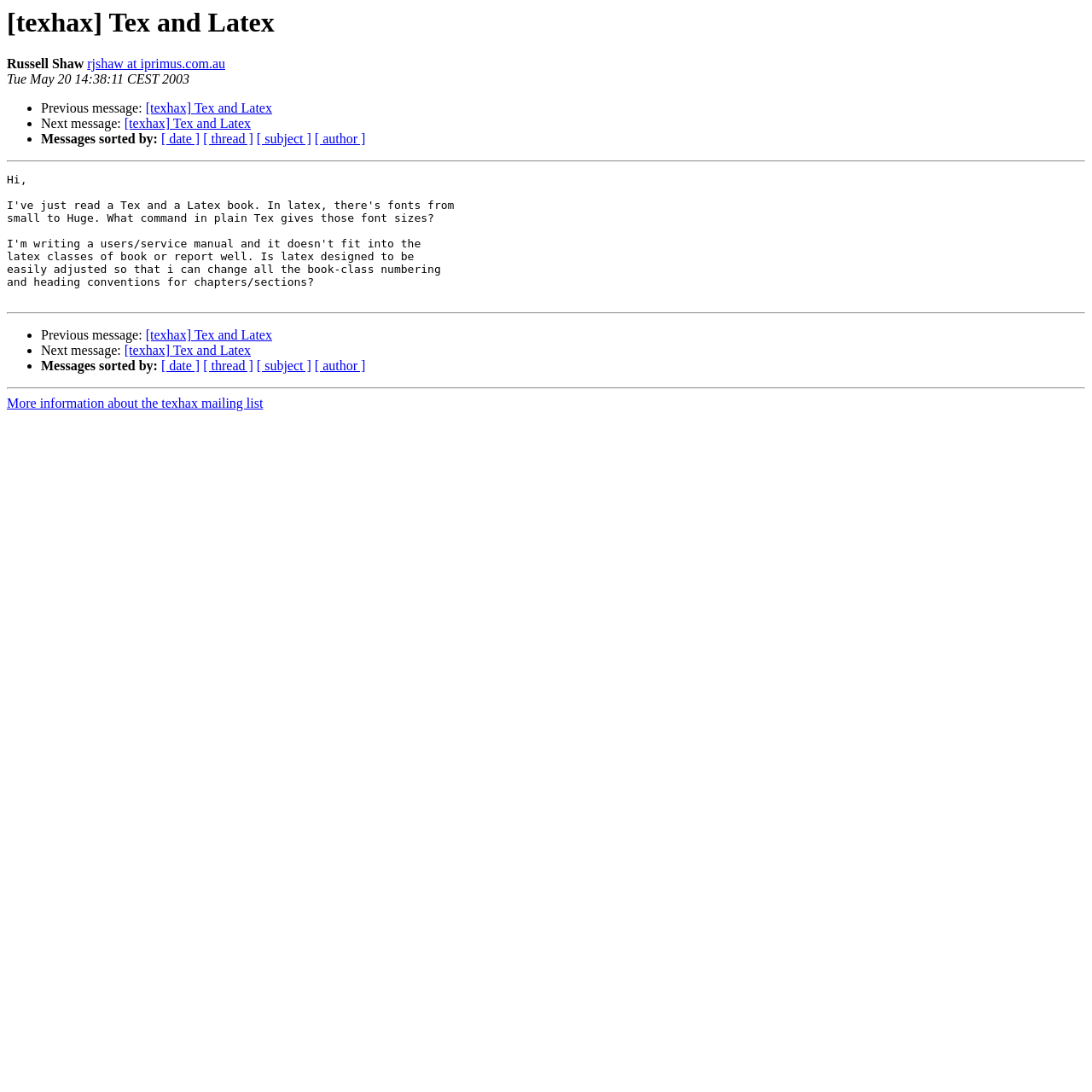Identify the bounding box coordinates of the element to click to follow this instruction: 'Click the 'About Us' link'. Ensure the coordinates are four float values between 0 and 1, provided as [left, top, right, bottom].

None